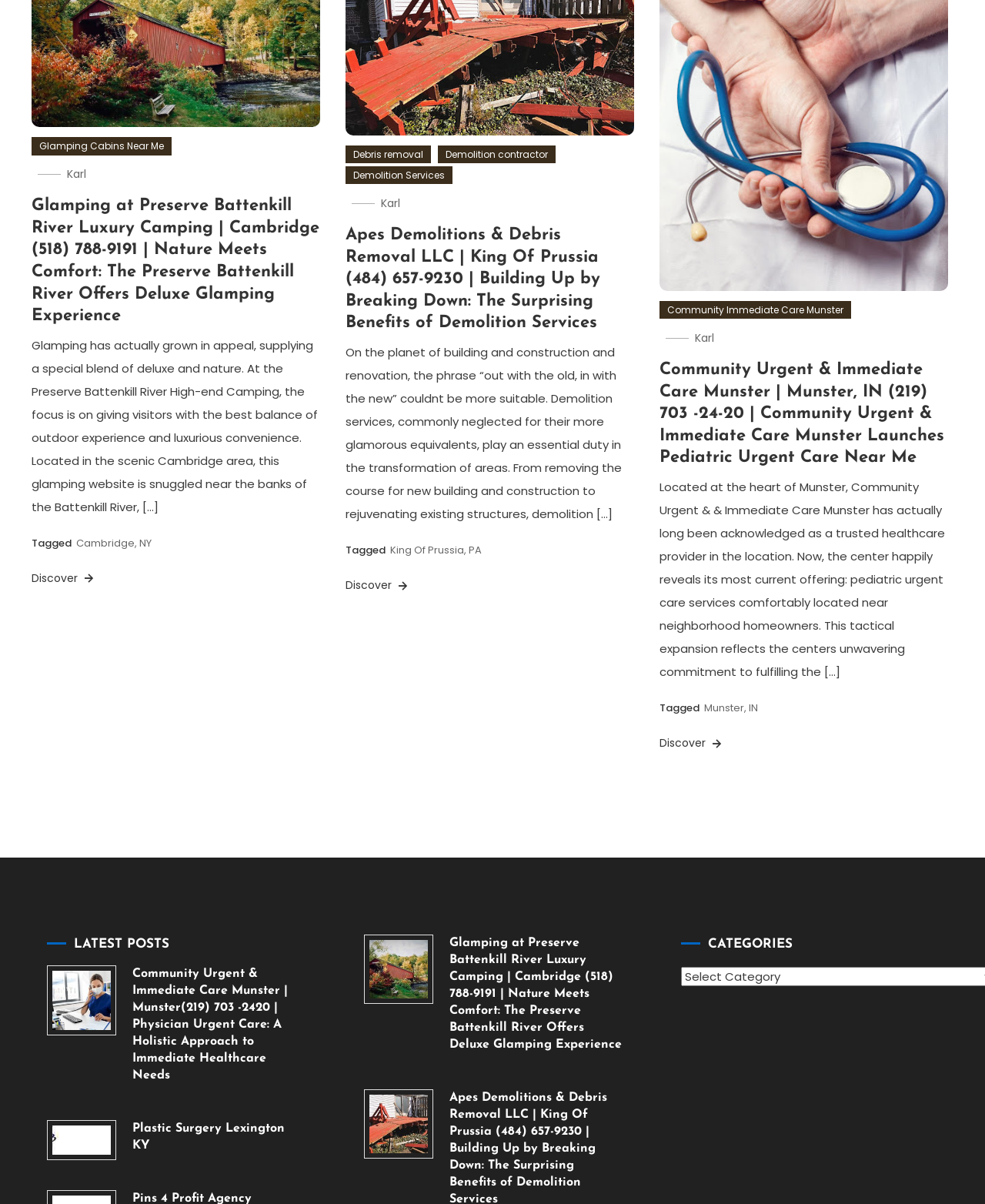Answer the question below using just one word or a short phrase: 
How many articles are listed under LATEST POSTS?

3